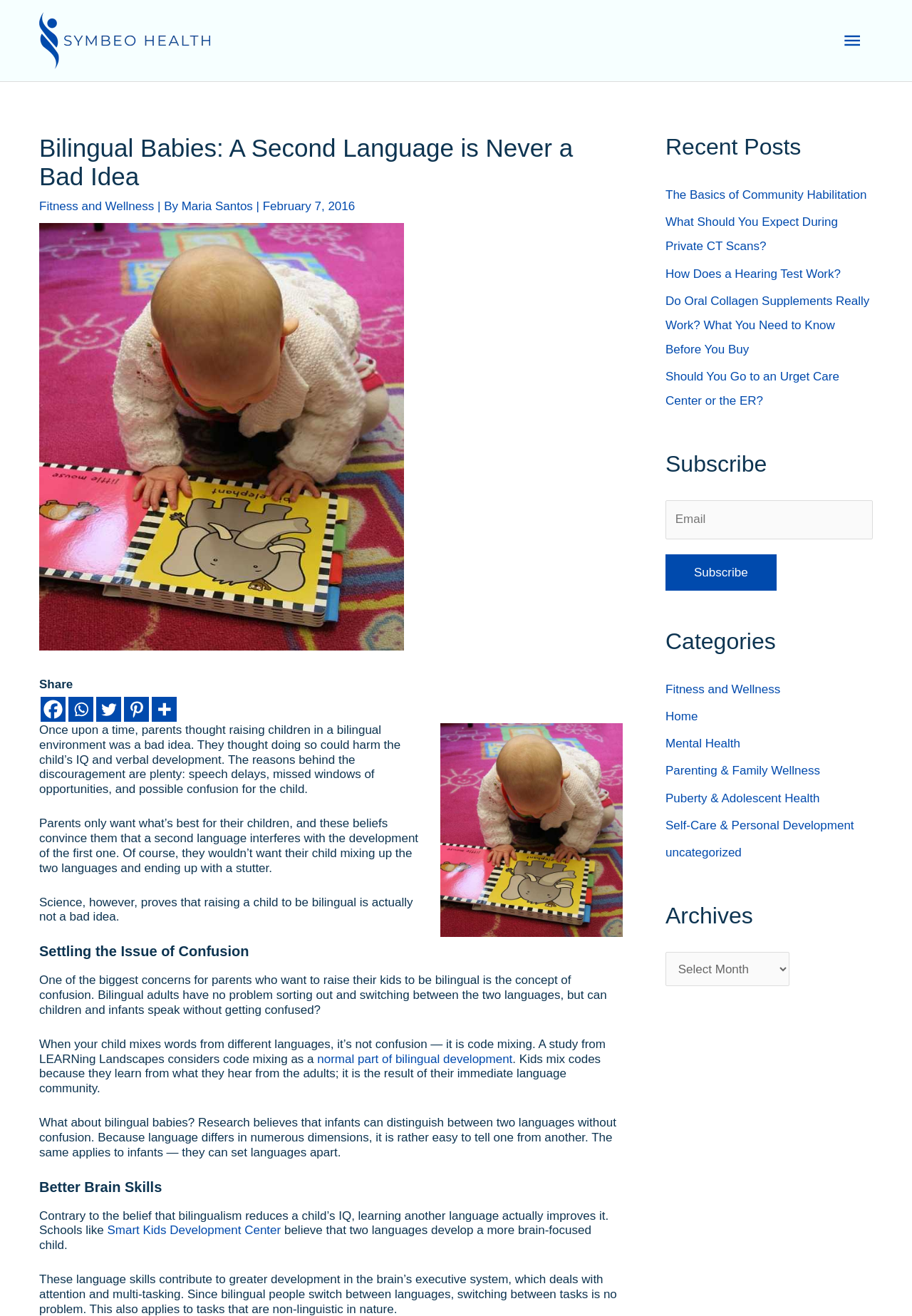Locate the UI element that matches the description aria-label="Twitter" title="Twitter" in the webpage screenshot. Return the bounding box coordinates in the format (top-left x, top-left y, bottom-right x, bottom-right y), with values ranging from 0 to 1.

[0.105, 0.53, 0.133, 0.548]